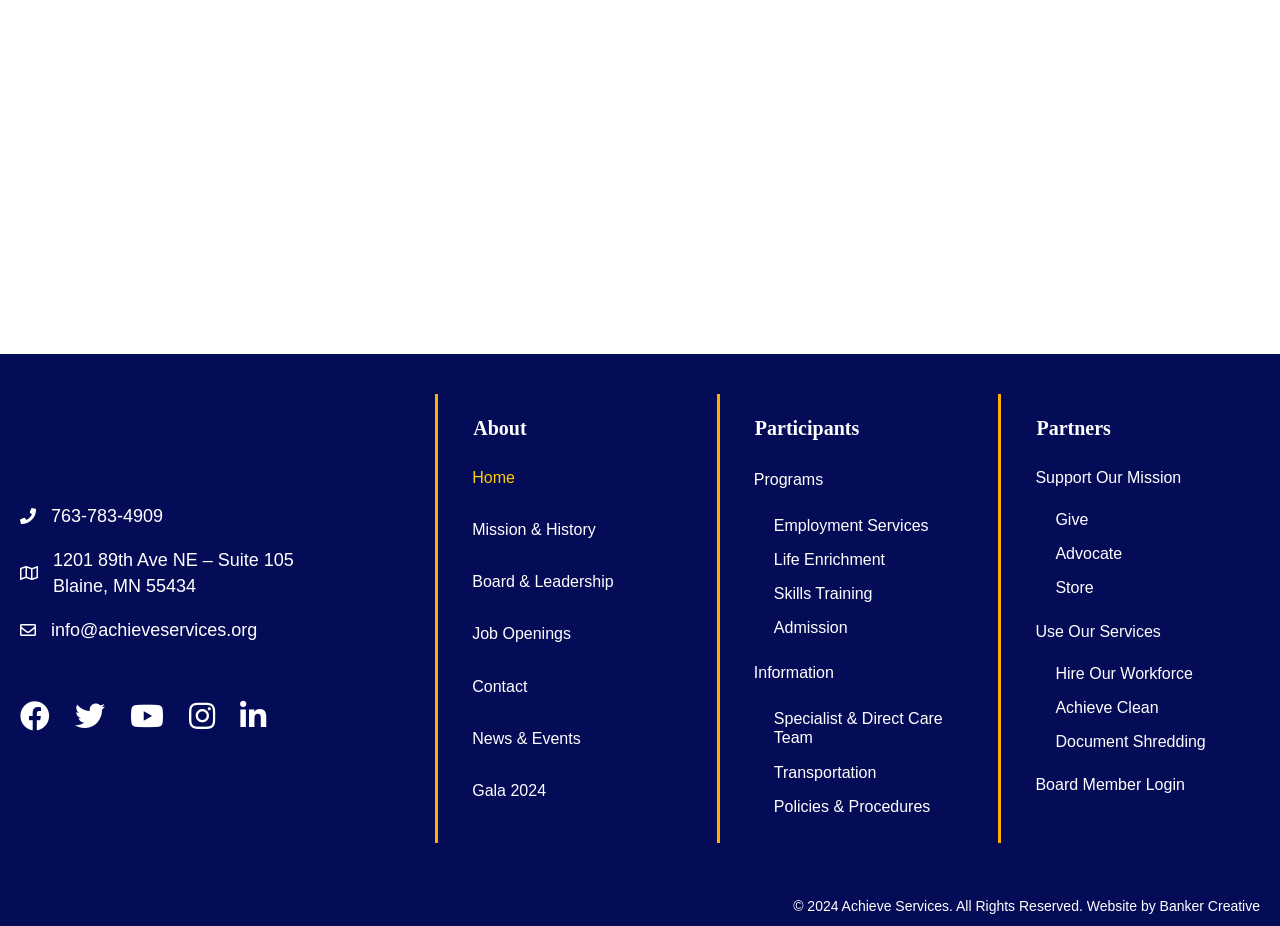Pinpoint the bounding box coordinates of the clickable area needed to execute the instruction: "Click the 'SUPPORT OUR MISSION' link". The coordinates should be specified as four float numbers between 0 and 1, i.e., [left, top, right, bottom].

[0.016, 0.184, 0.226, 0.234]